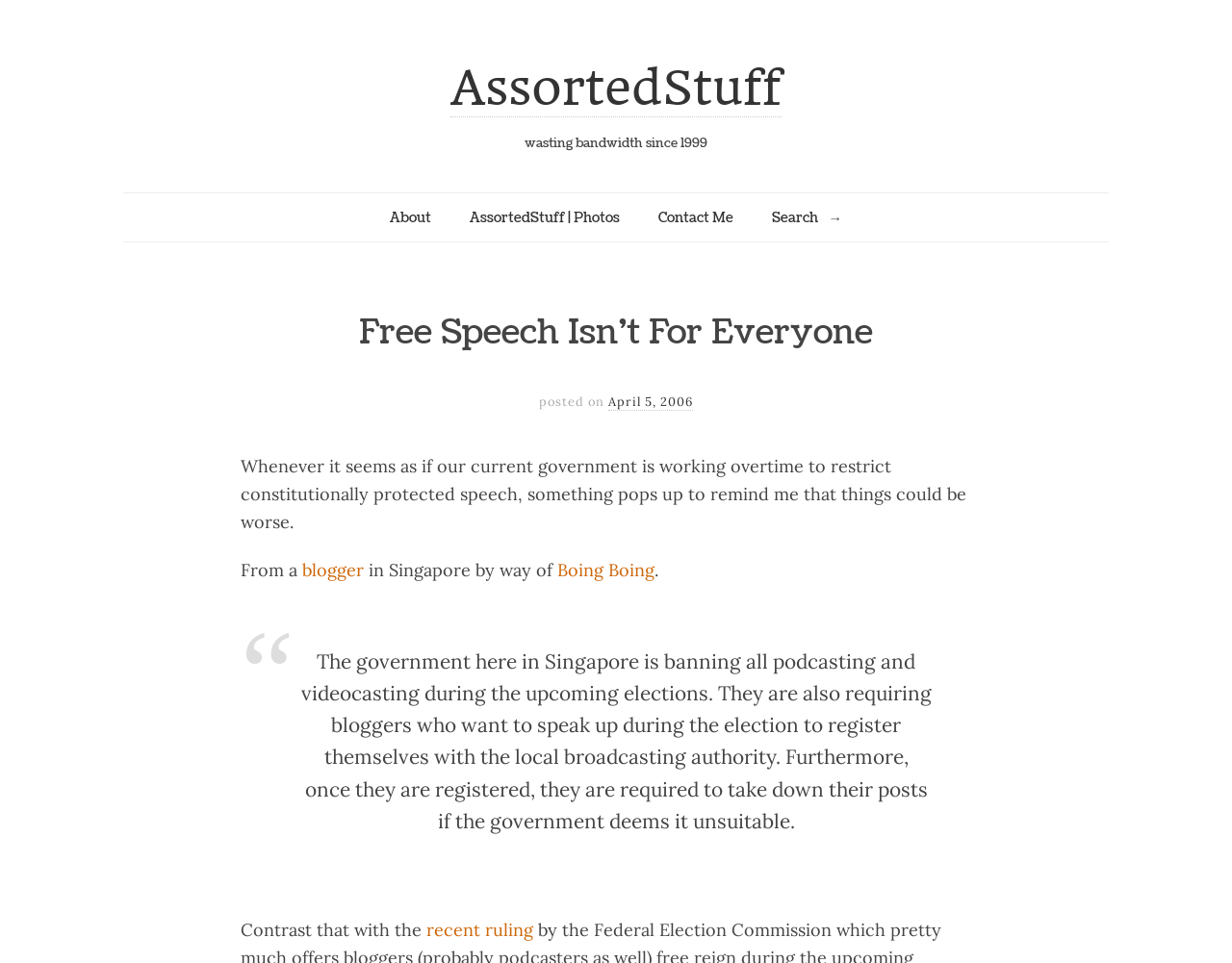Describe every aspect of the webpage in a detailed manner.

The webpage is a blog post titled "Free Speech Isn’t For Everyone – Assorted Stuff". At the top, there is a heading "AssortedStuff" with a link to the same name, followed by a subtitle "wasting bandwidth since 1999". Below this, there are four links: "About", "AssortedStuff | Photos", "Contact Me", and a search bar with a button. 

The main content of the blog post starts with a heading "Free Speech Isn’t For Everyone". The post is dated "April 5, 2006" and begins with a paragraph discussing the restriction of constitutionally protected speech by the current government. The text mentions a blogger from Singapore and references a post from "Boing Boing". 

The post then quotes a block of text, which discusses the Singaporean government's ban on podcasting and videocasting during elections, as well as the requirement for bloggers to register with the local broadcasting authority. The quote ends with a sentence contrasting this with a recent ruling.